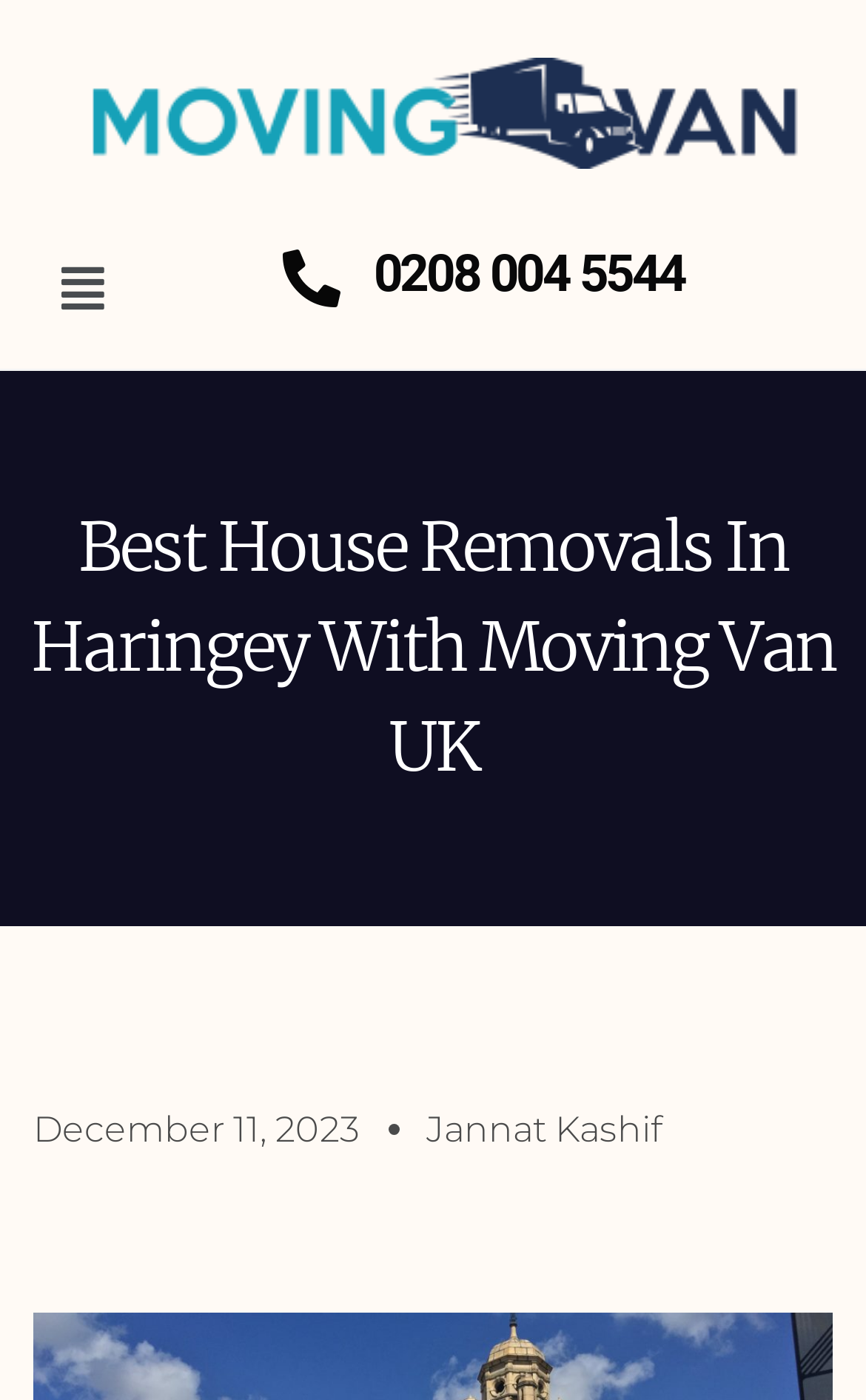Find and extract the text of the primary heading on the webpage.

Best House Removals In Haringey With Moving Van UK